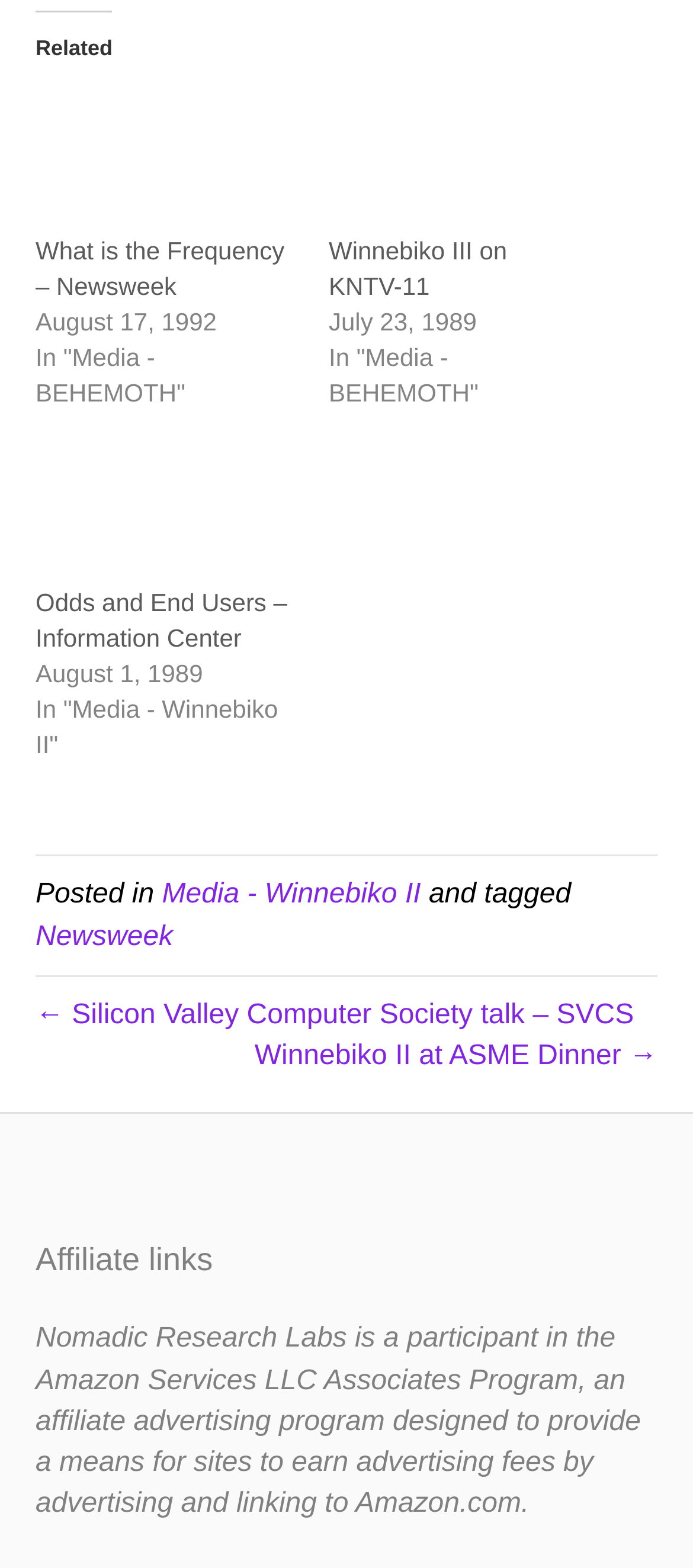What is the date of the 'What is the Frequency – Newsweek' article?
Give a comprehensive and detailed explanation for the question.

I found the date by looking at the time element associated with the 'What is the Frequency – Newsweek' link, which is 'August 17, 1992'.